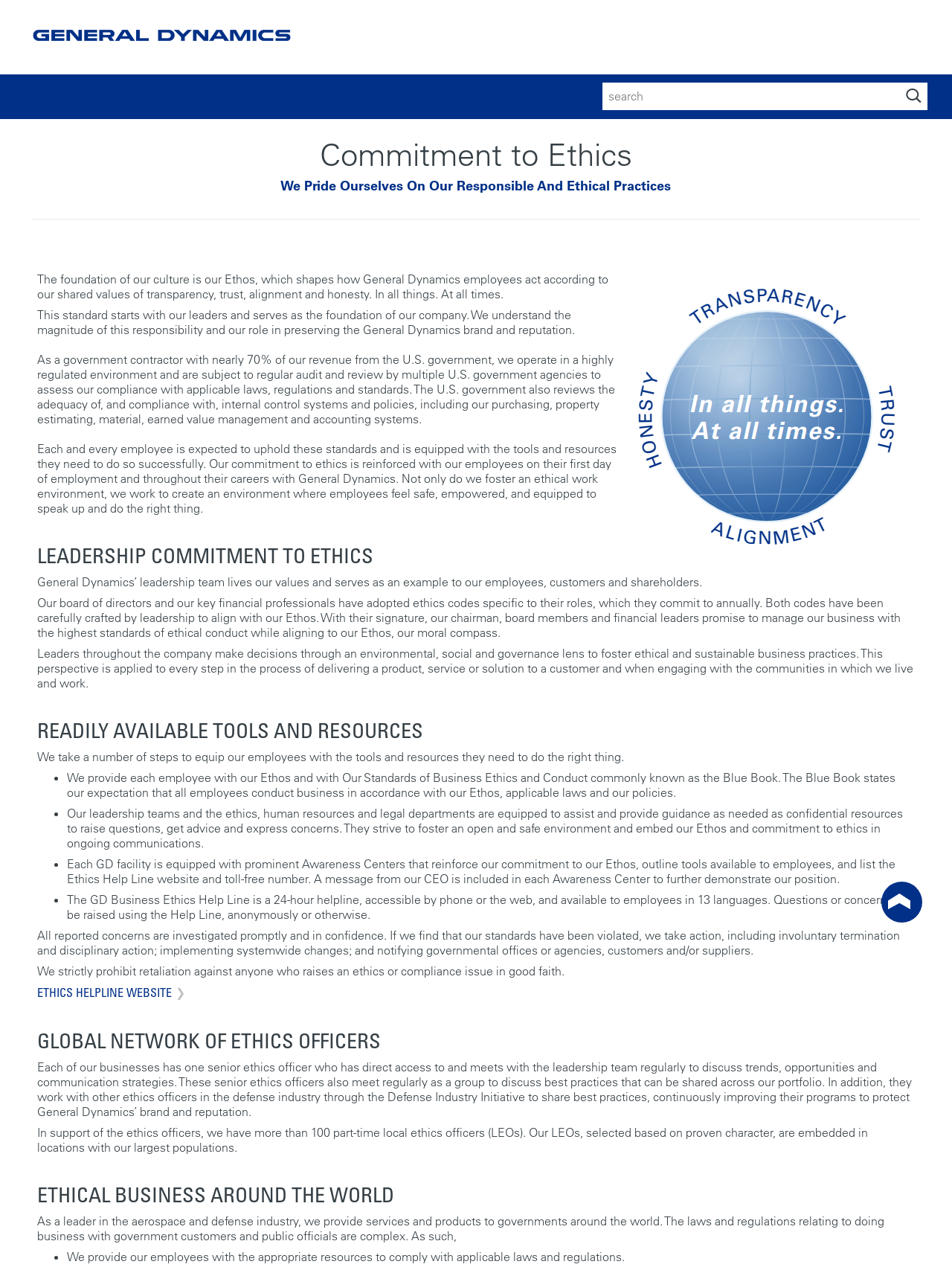What is the purpose of the Ethics Help Line?
Give a single word or phrase answer based on the content of the image.

To report concerns